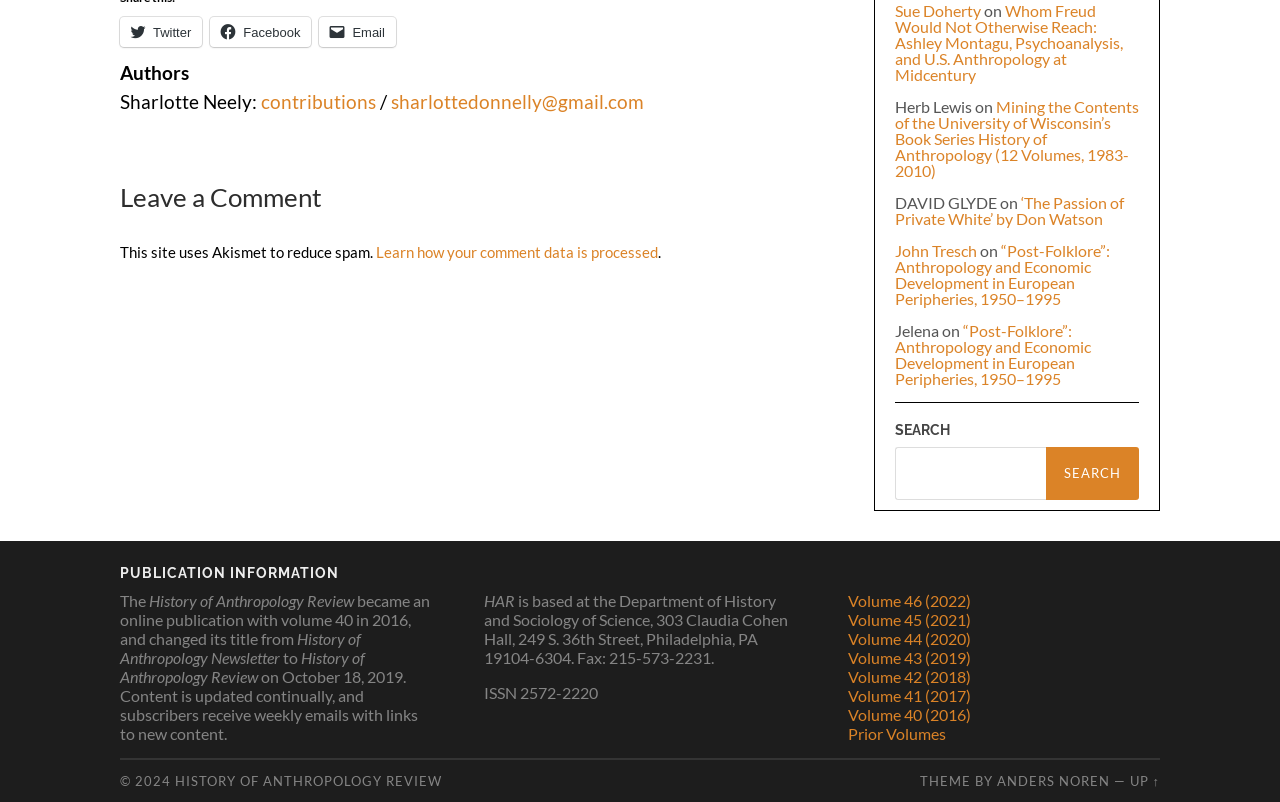Answer the question below with a single word or a brief phrase: 
What is the fax number of the Department of History and Sociology of Science?

215-573-2231